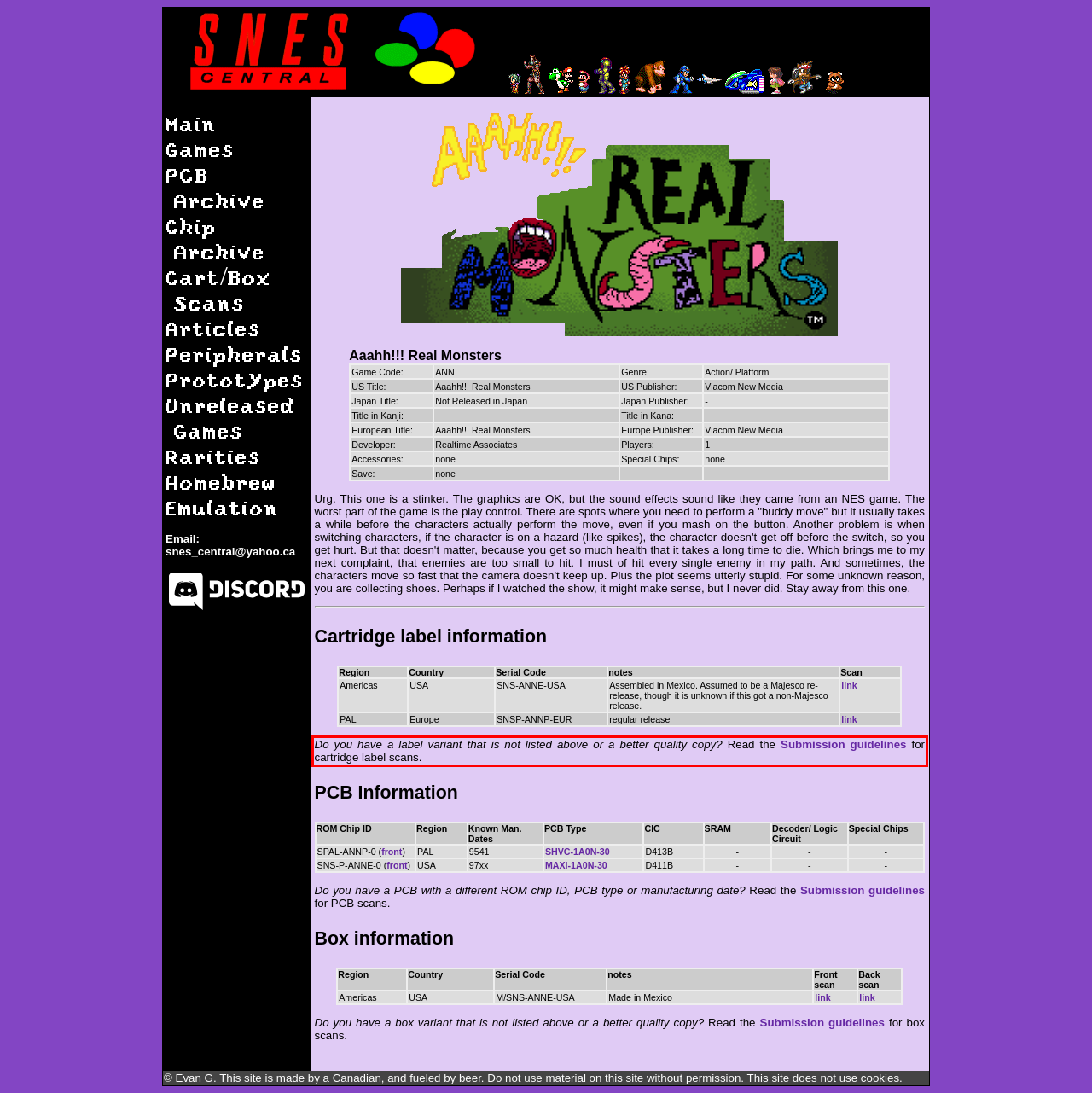Given a screenshot of a webpage with a red bounding box, please identify and retrieve the text inside the red rectangle.

Do you have a label variant that is not listed above or a better quality copy? Read the Submission guidelines for cartridge label scans.